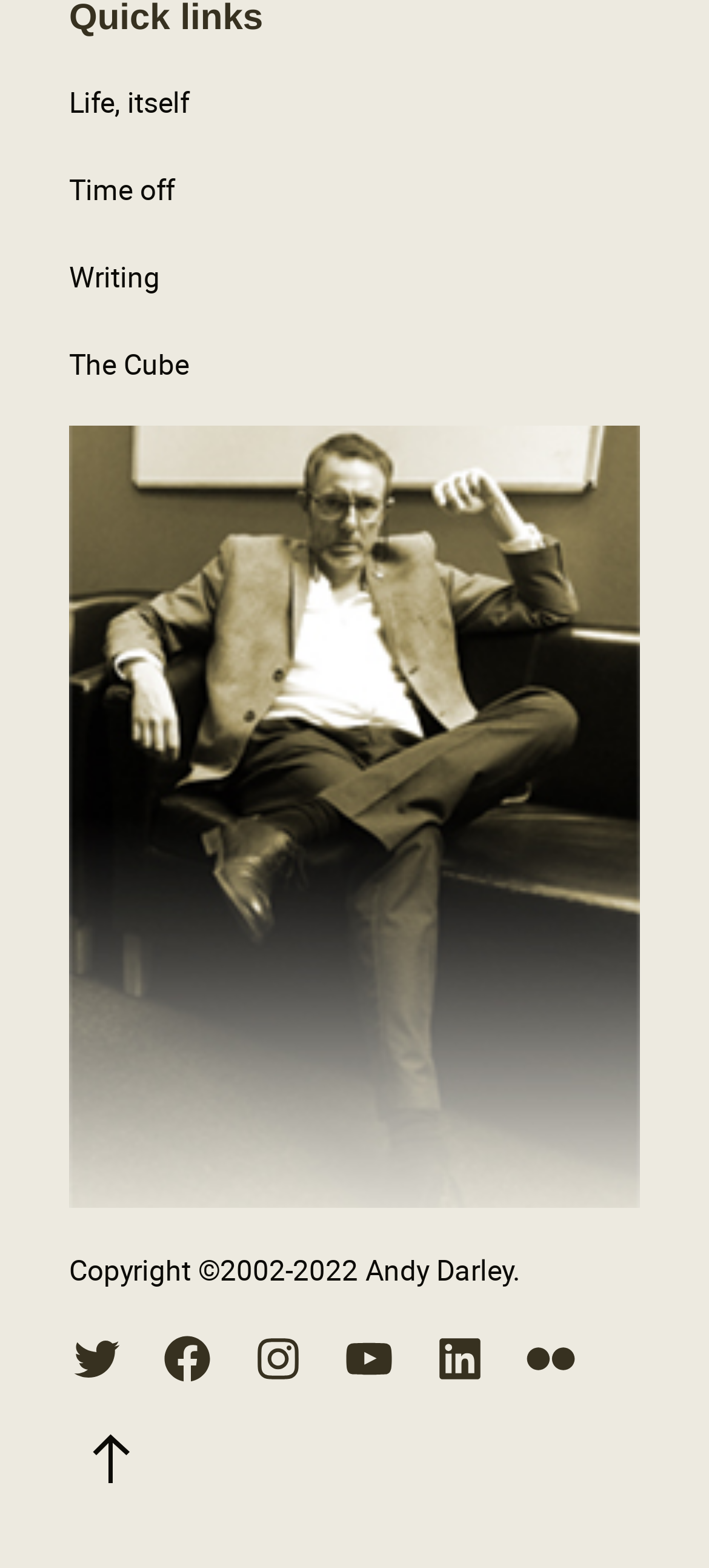How many social media links are there?
Using the picture, provide a one-word or short phrase answer.

6